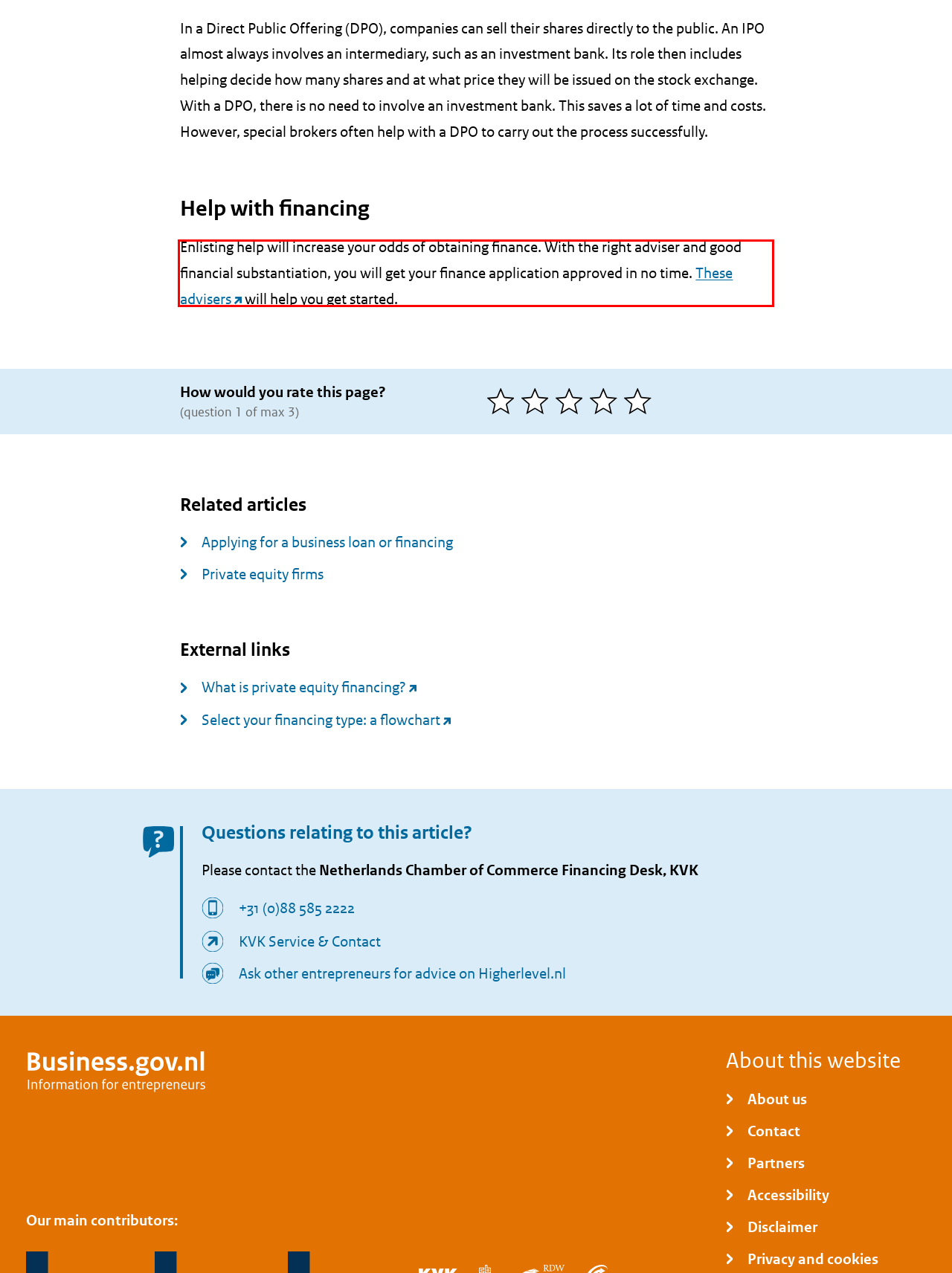Observe the screenshot of the webpage that includes a red rectangle bounding box. Conduct OCR on the content inside this red bounding box and generate the text.

Enlisting help will increase your odds of obtaining finance. With the right adviser and good financial substantiation, you will get your finance application approved in no time. These advisers will help you get started.